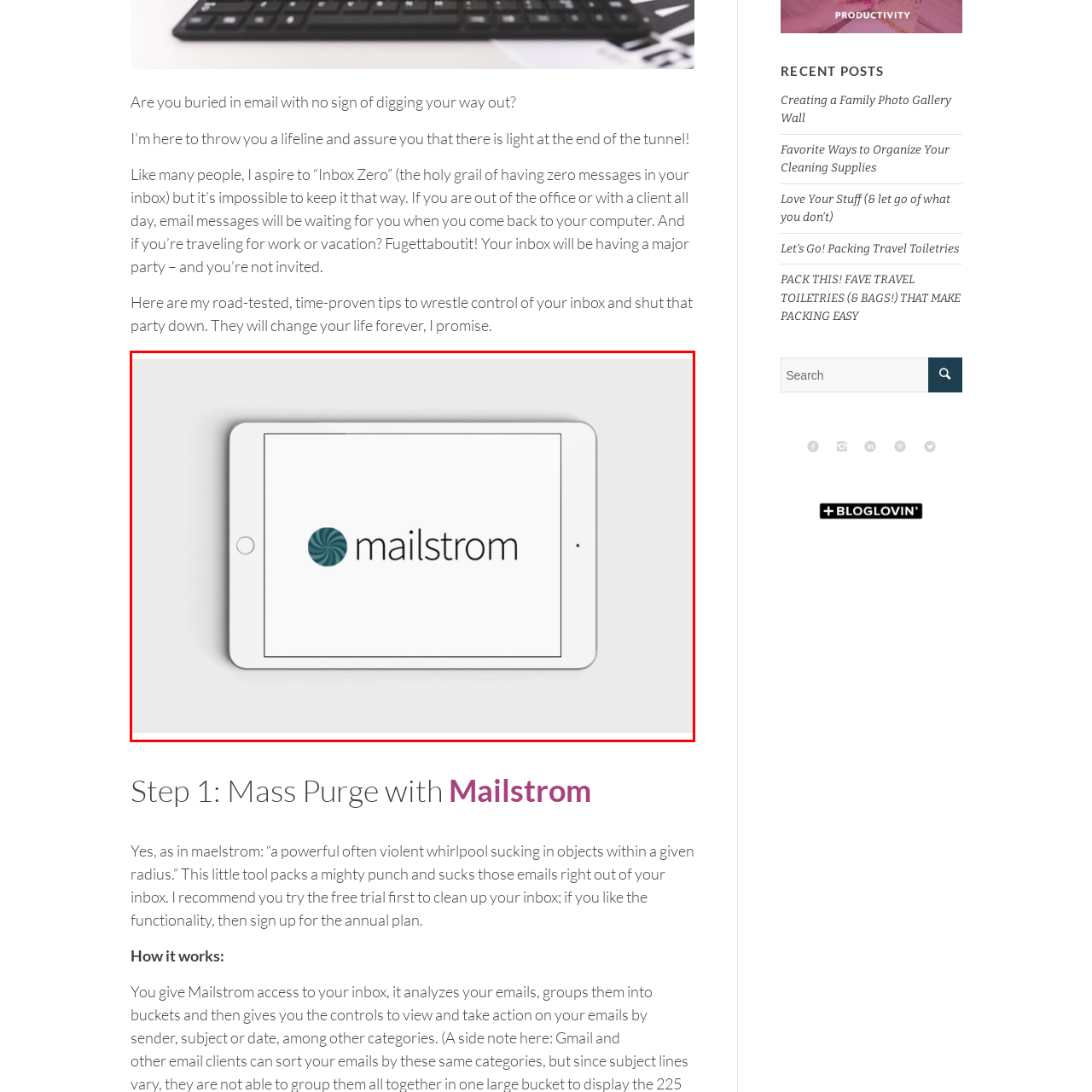What is the goal of the guide that Mailstrom is a part of?
Observe the image enclosed by the red boundary and respond with a one-word or short-phrase answer.

Achieving 'Inbox Zero'